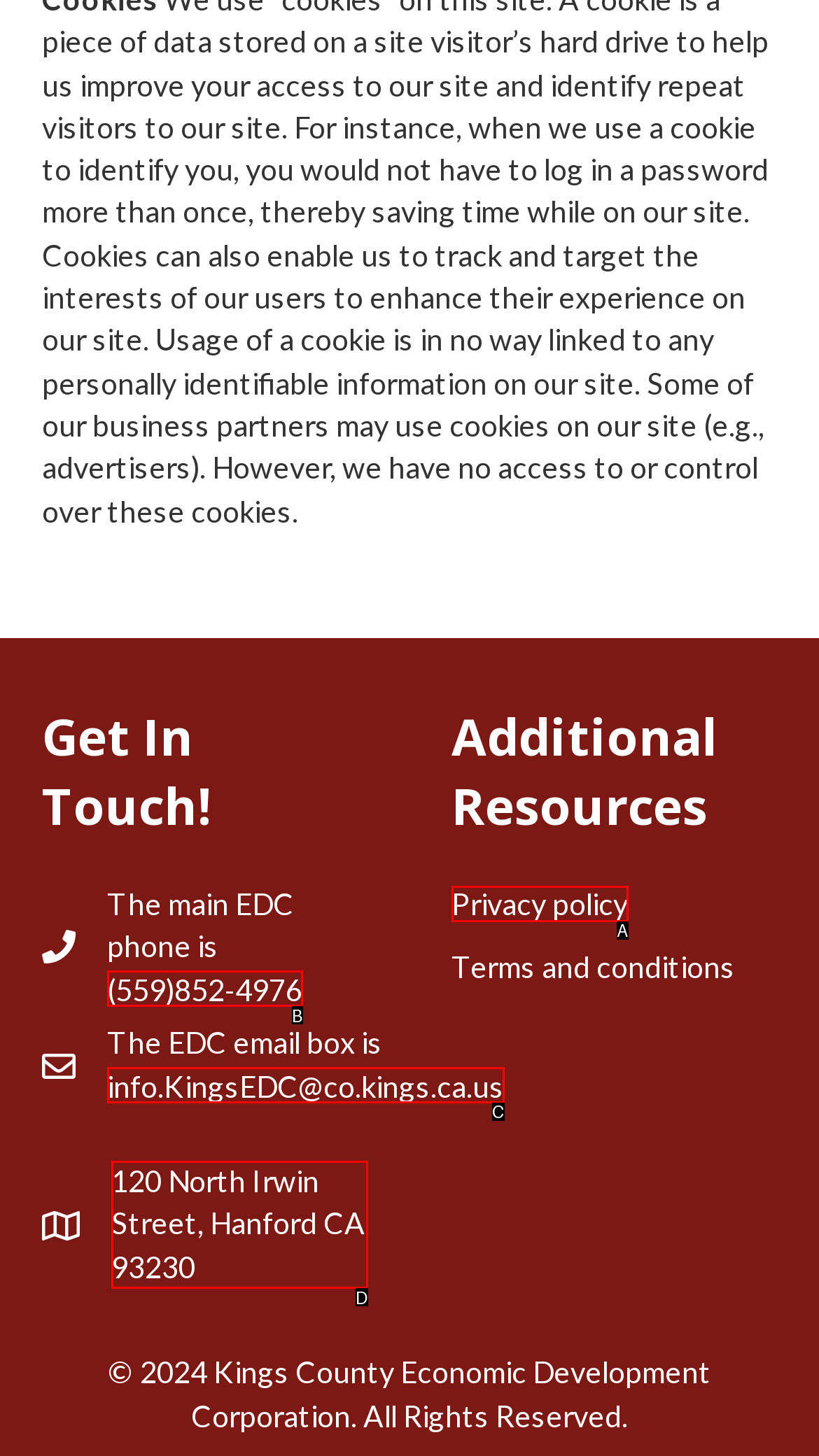Match the option to the description: Check Price
State the letter of the correct option from the available choices.

None